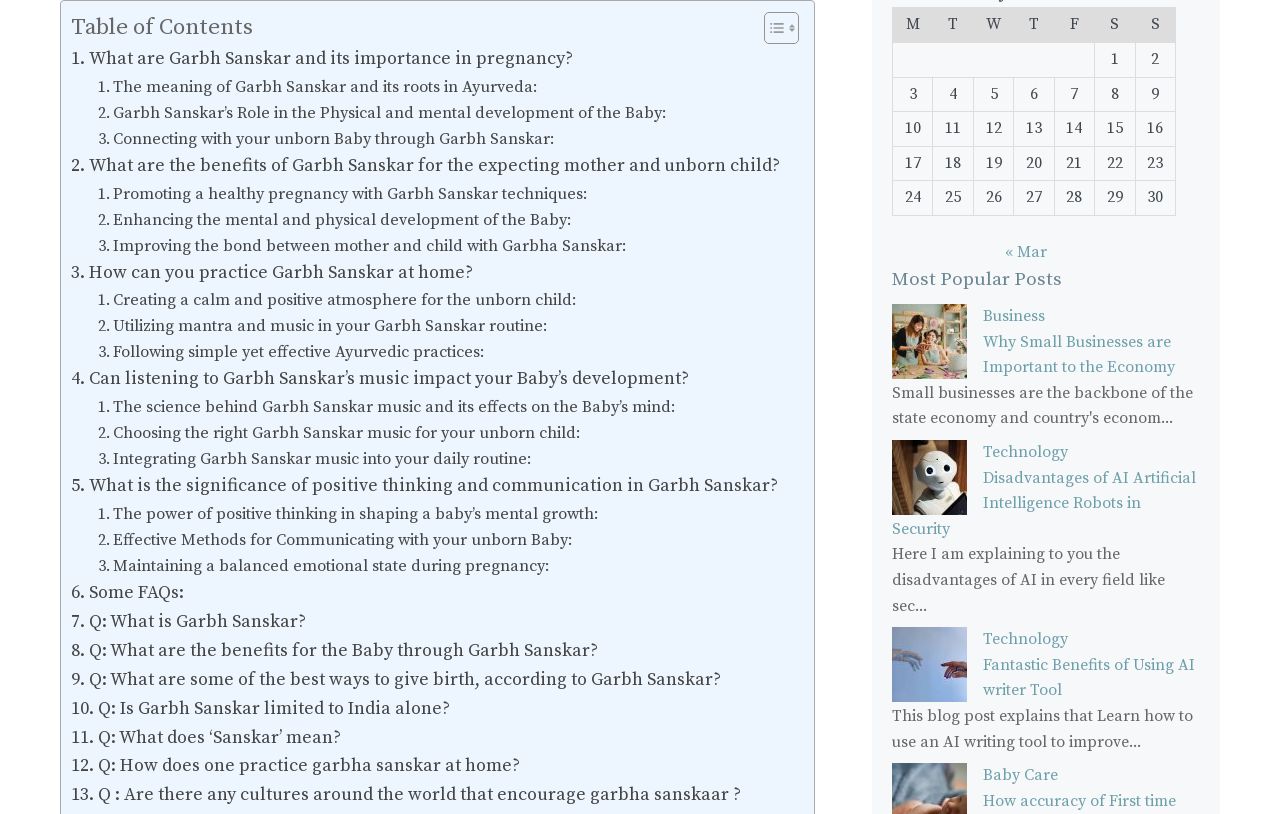How many FAQs are listed on this webpage?
Refer to the image and respond with a one-word or short-phrase answer.

7